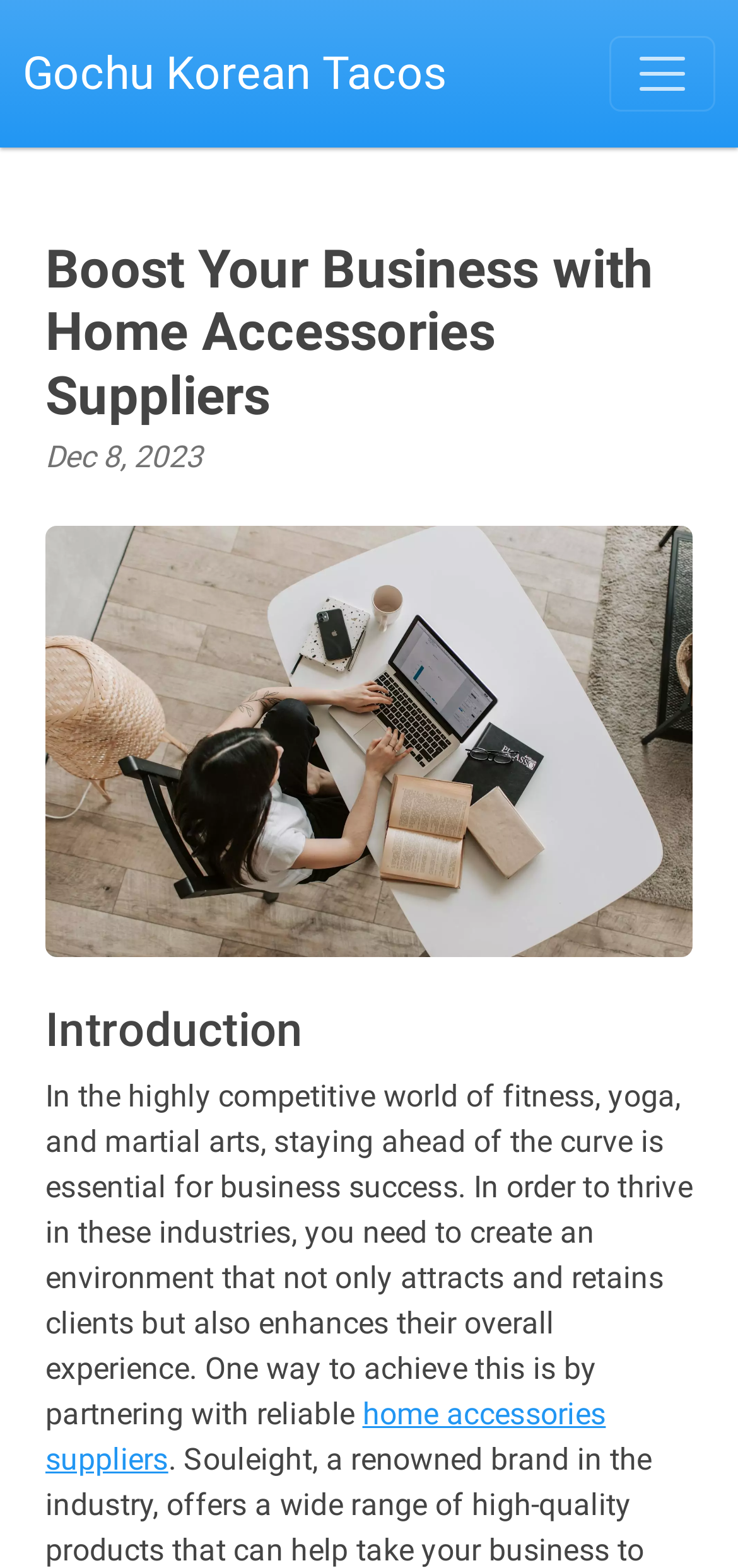What is the purpose of the Toggle navigation button?
Observe the image and answer the question with a one-word or short phrase response.

to control navbarColor01